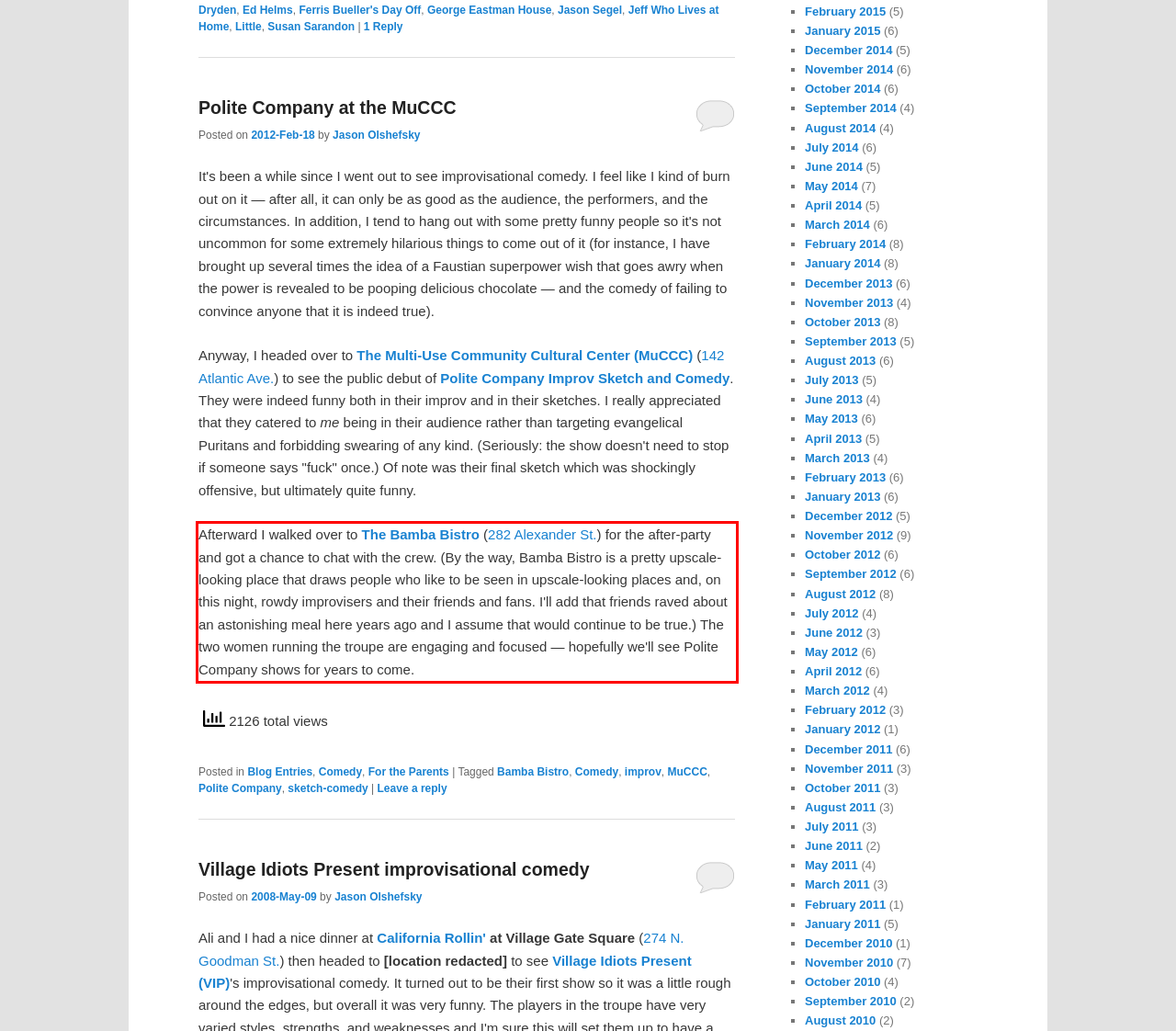Look at the provided screenshot of the webpage and perform OCR on the text within the red bounding box.

Afterward I walked over to The Bamba Bistro (282 Alexander St.) for the after-party and got a chance to chat with the crew. (By the way, Bamba Bistro is a pretty upscale-looking place that draws people who like to be seen in upscale-looking places and, on this night, rowdy improvisers and their friends and fans. I'll add that friends raved about an astonishing meal here years ago and I assume that would continue to be true.) The two women running the troupe are engaging and focused — hopefully we'll see Polite Company shows for years to come.